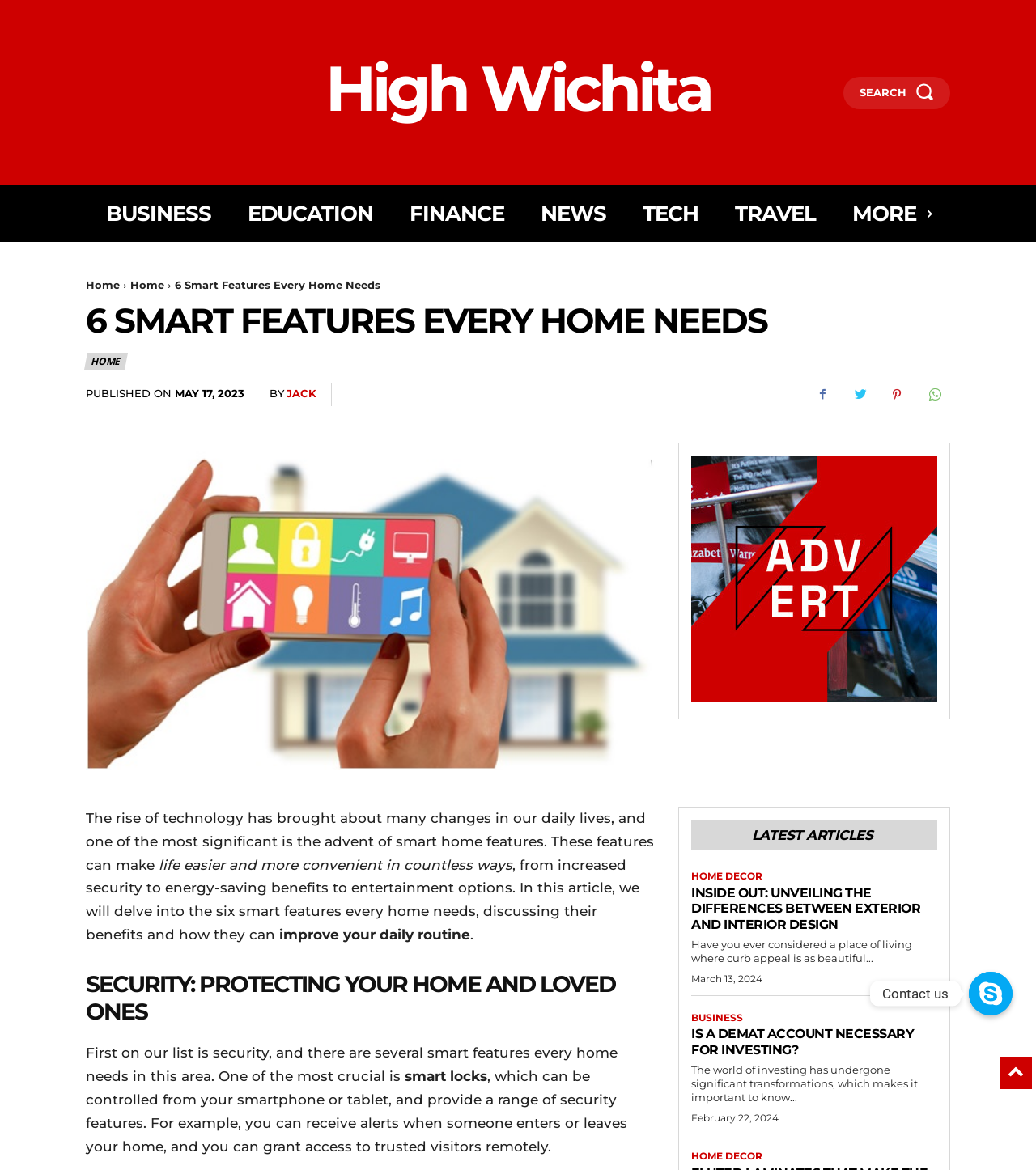What is the first smart feature mentioned in the article?
Please provide a single word or phrase in response based on the screenshot.

Security